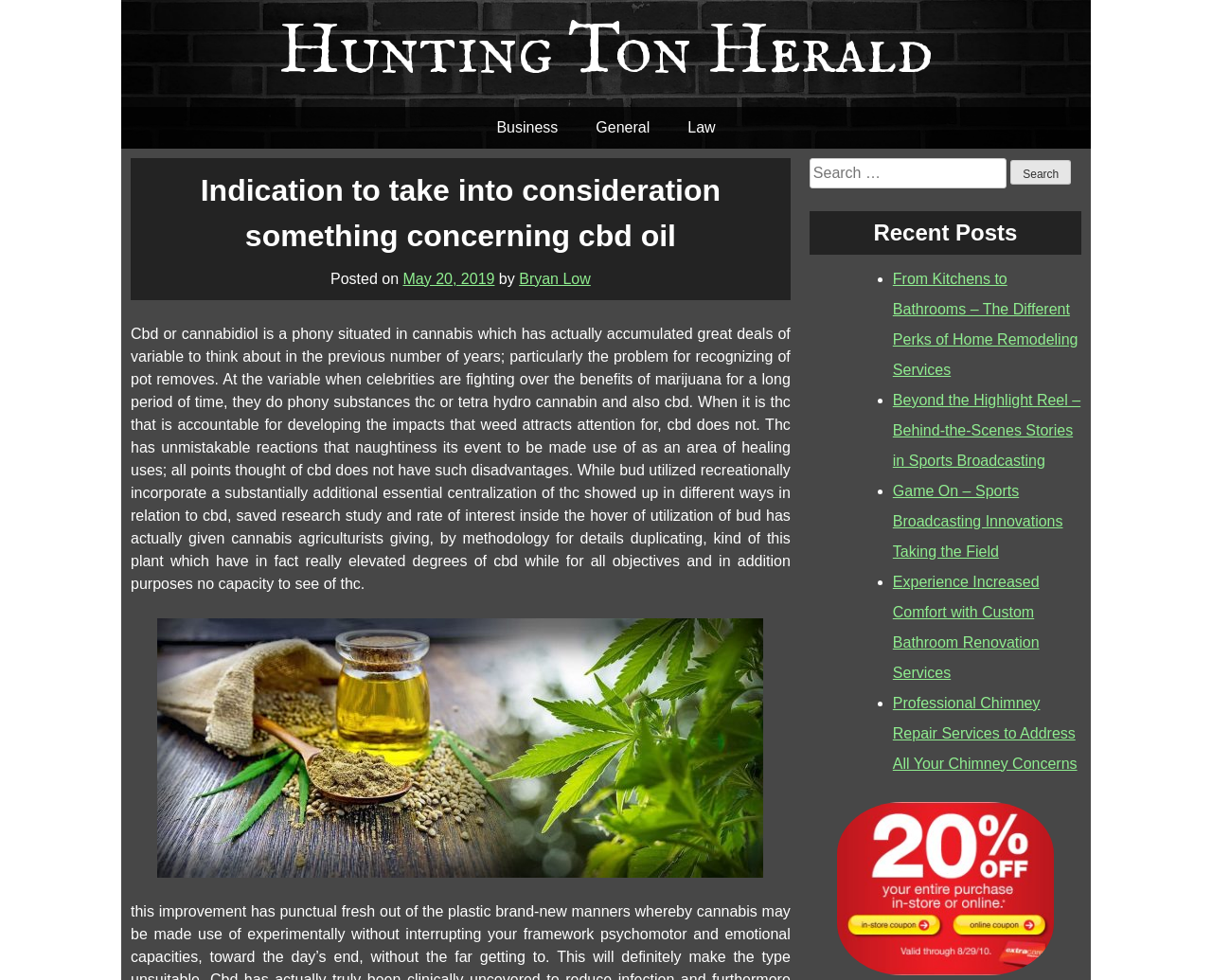Could you find the bounding box coordinates of the clickable area to complete this instruction: "Read recent post 'SOAR AT TEN'"?

None